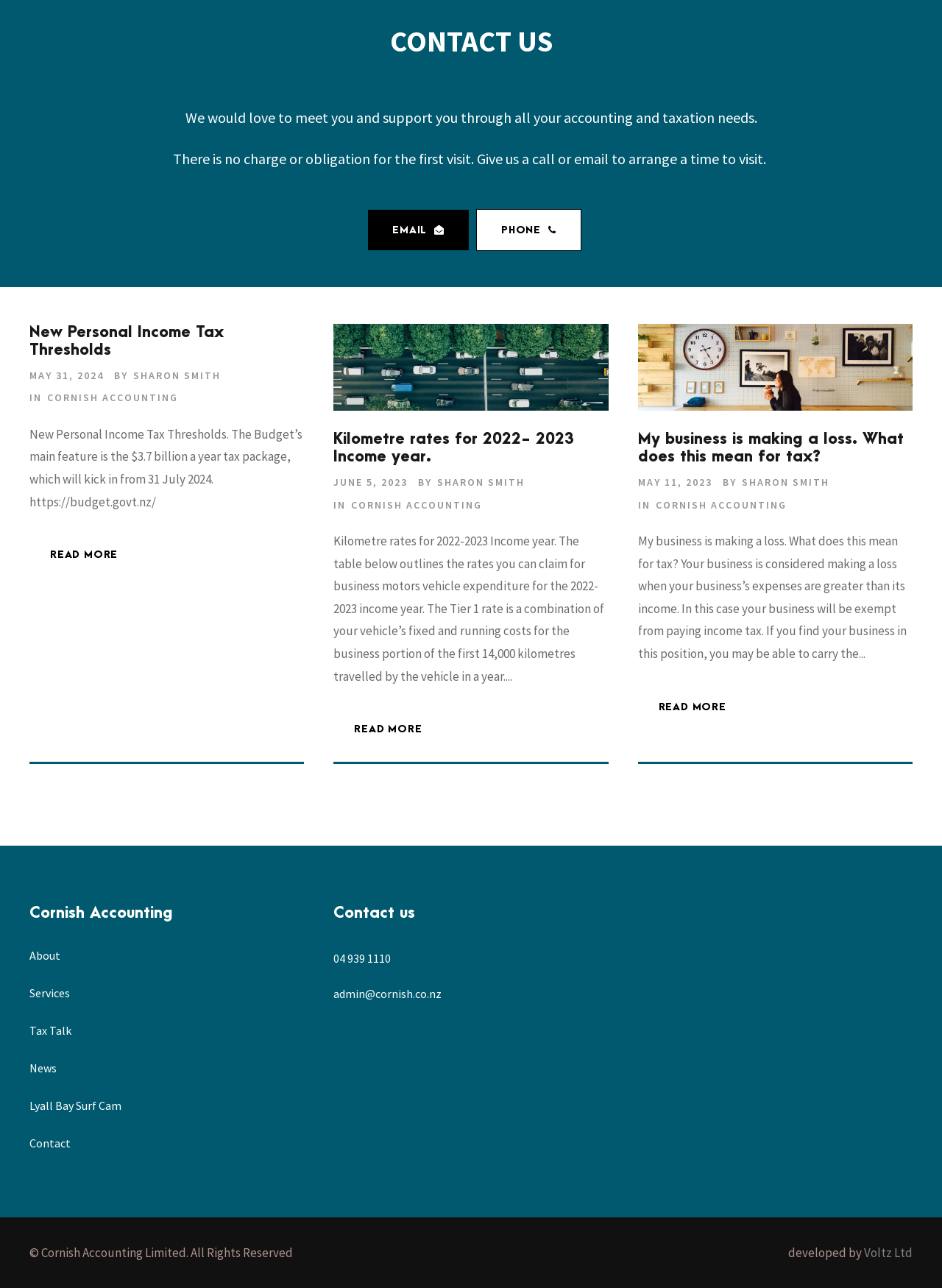Pinpoint the bounding box coordinates of the area that must be clicked to complete this instruction: "Check 'News'".

None